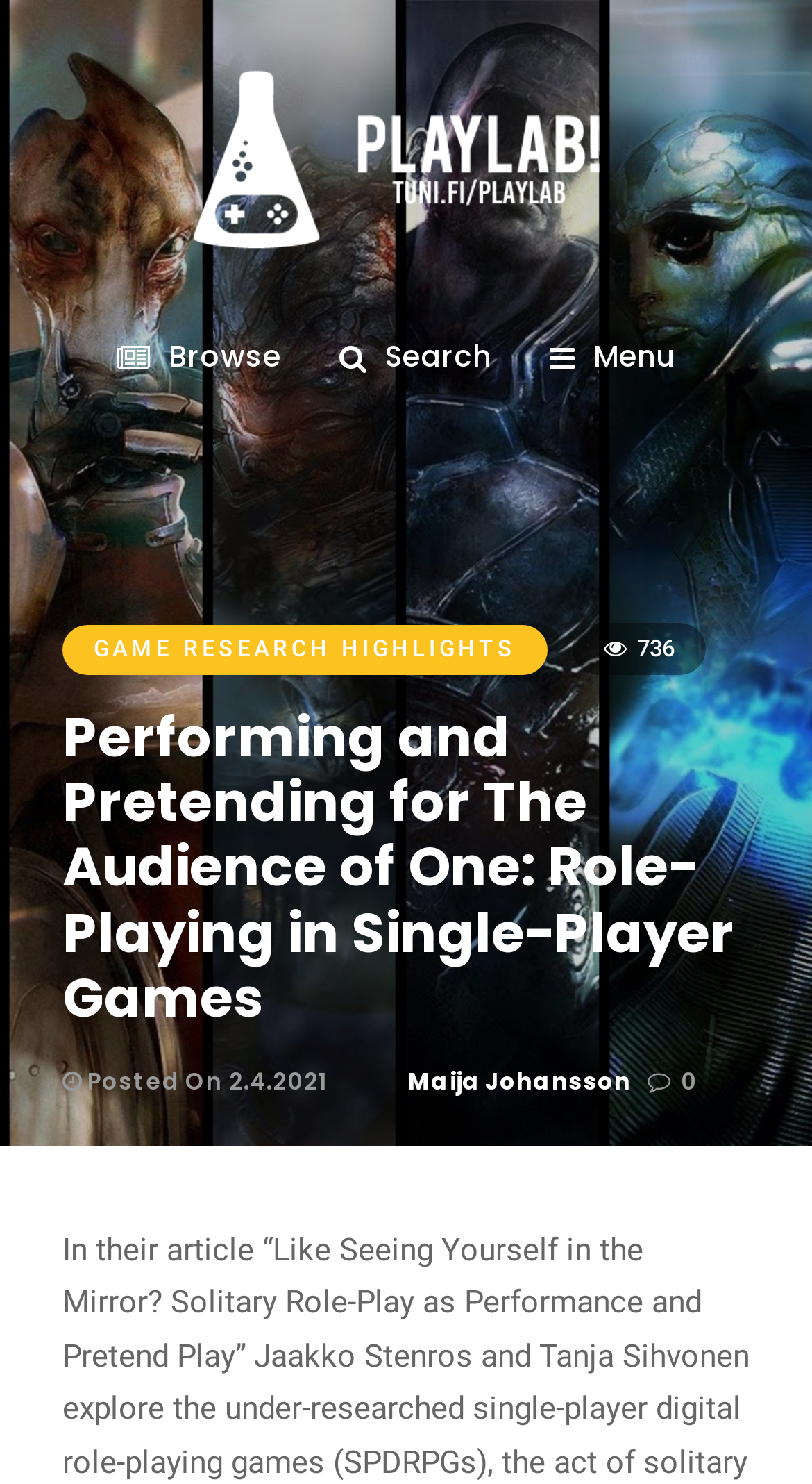Summarize the webpage with intricate details.

The webpage appears to be an article or blog post titled "Performing and Pretending for The Audience of One: Role-Playing in Single-Player Games" from PlayLab! Magazine. At the top of the page, there is a prominent link with an accompanying image, taking up a significant portion of the top section. 

In the top-left corner, there are three links: "Browse", "Search", and "Menu", which are likely navigation options. Below these links, there is a highlighted section with a link labeled "GAME RESEARCH HIGHLIGHTS" and a static text "736" to its right. 

The main article title, "Performing and Pretending for The Audience of One: Role-Playing in Single-Player Games", is a prominent heading that spans almost the entire width of the page. 

Below the title, there is a section with the article's metadata, including the posting date "2.4.2021" and the author's name "Maija Johansson", accompanied by a small image, likely the author's profile picture. 

At the very bottom of the page, there is a single link with an icon, possibly a social media or sharing option.